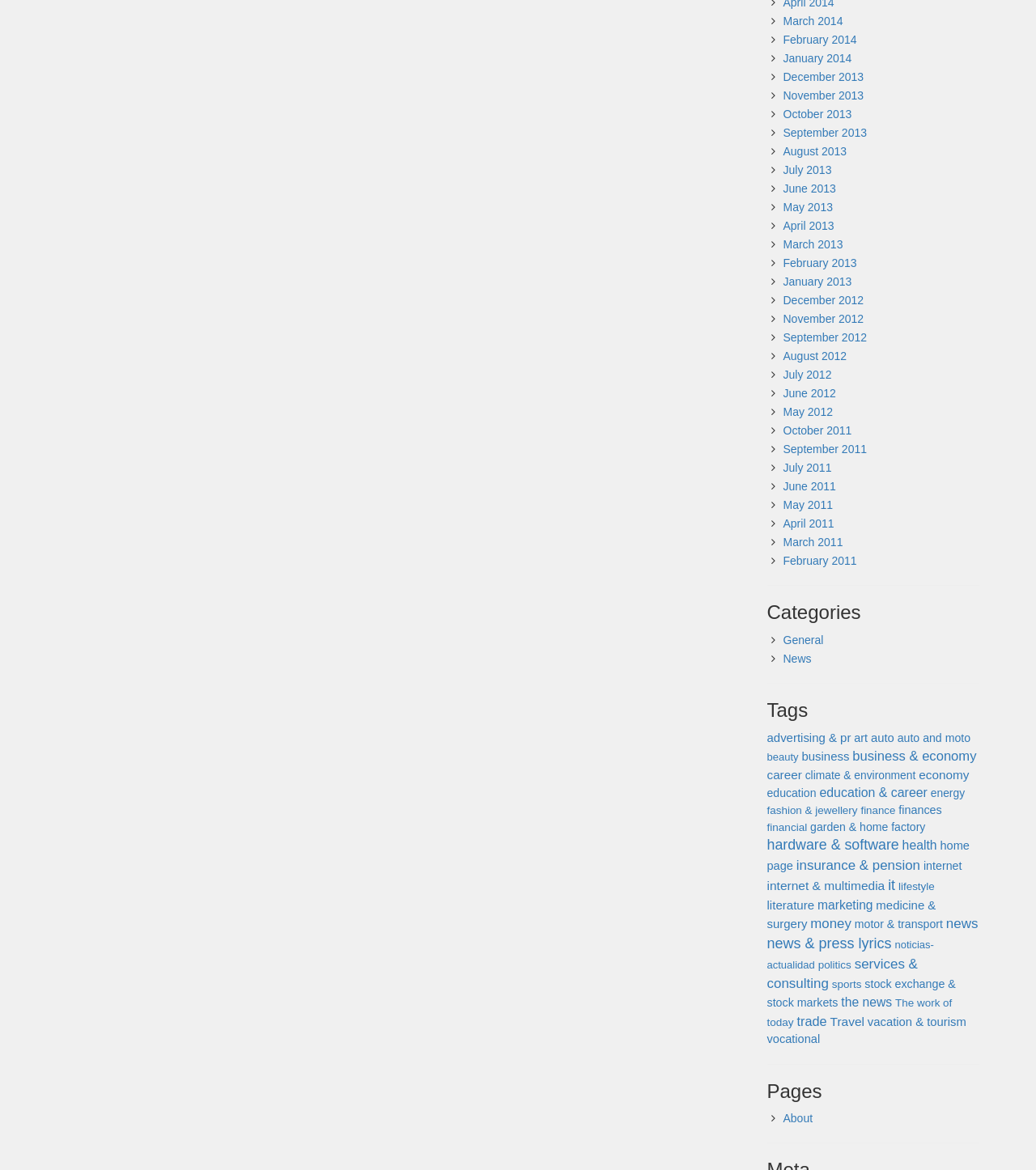What is the position of the 'Tags' heading?
Please use the image to provide a one-word or short phrase answer.

Below the separator